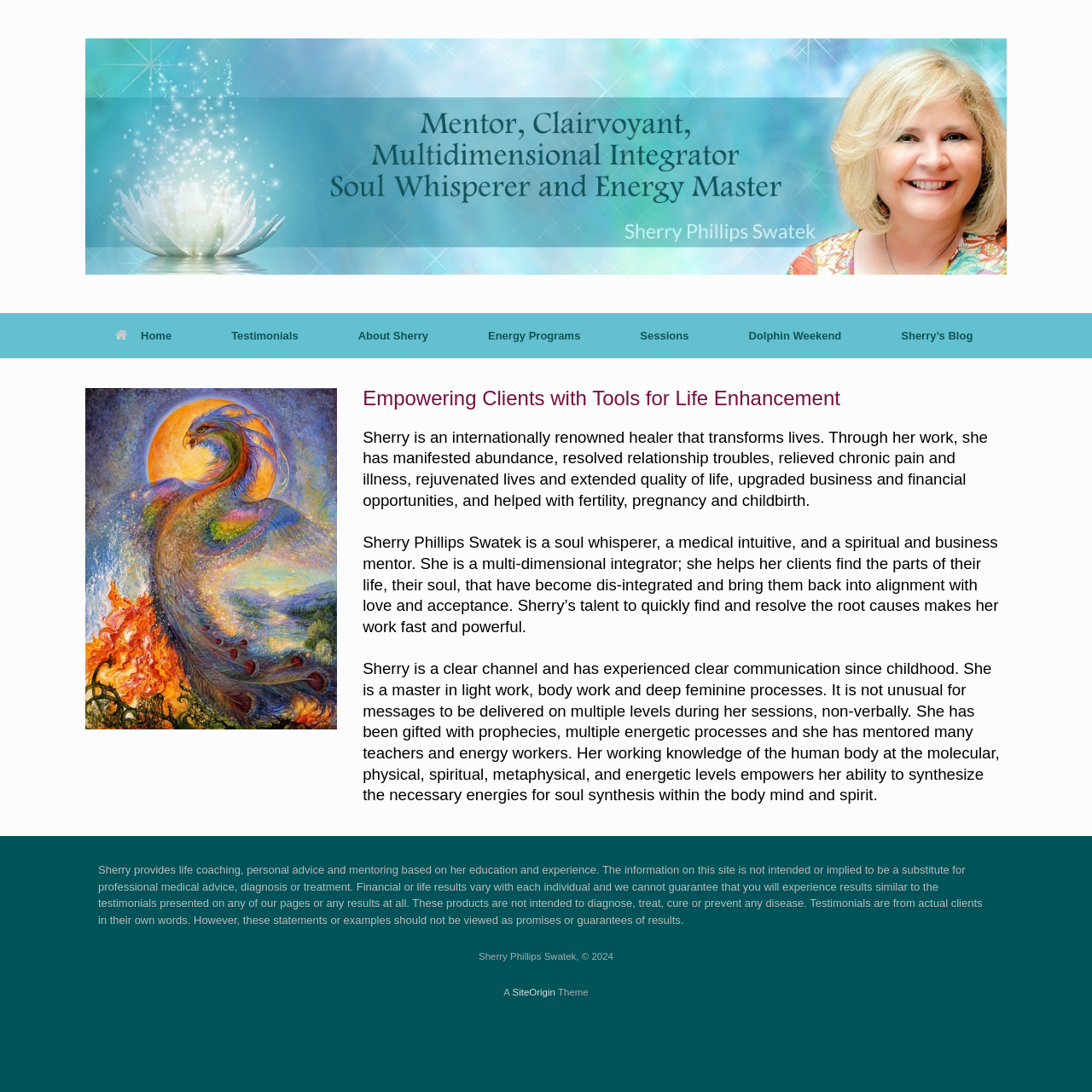Locate the bounding box coordinates of the element that should be clicked to execute the following instruction: "Post a comment".

None